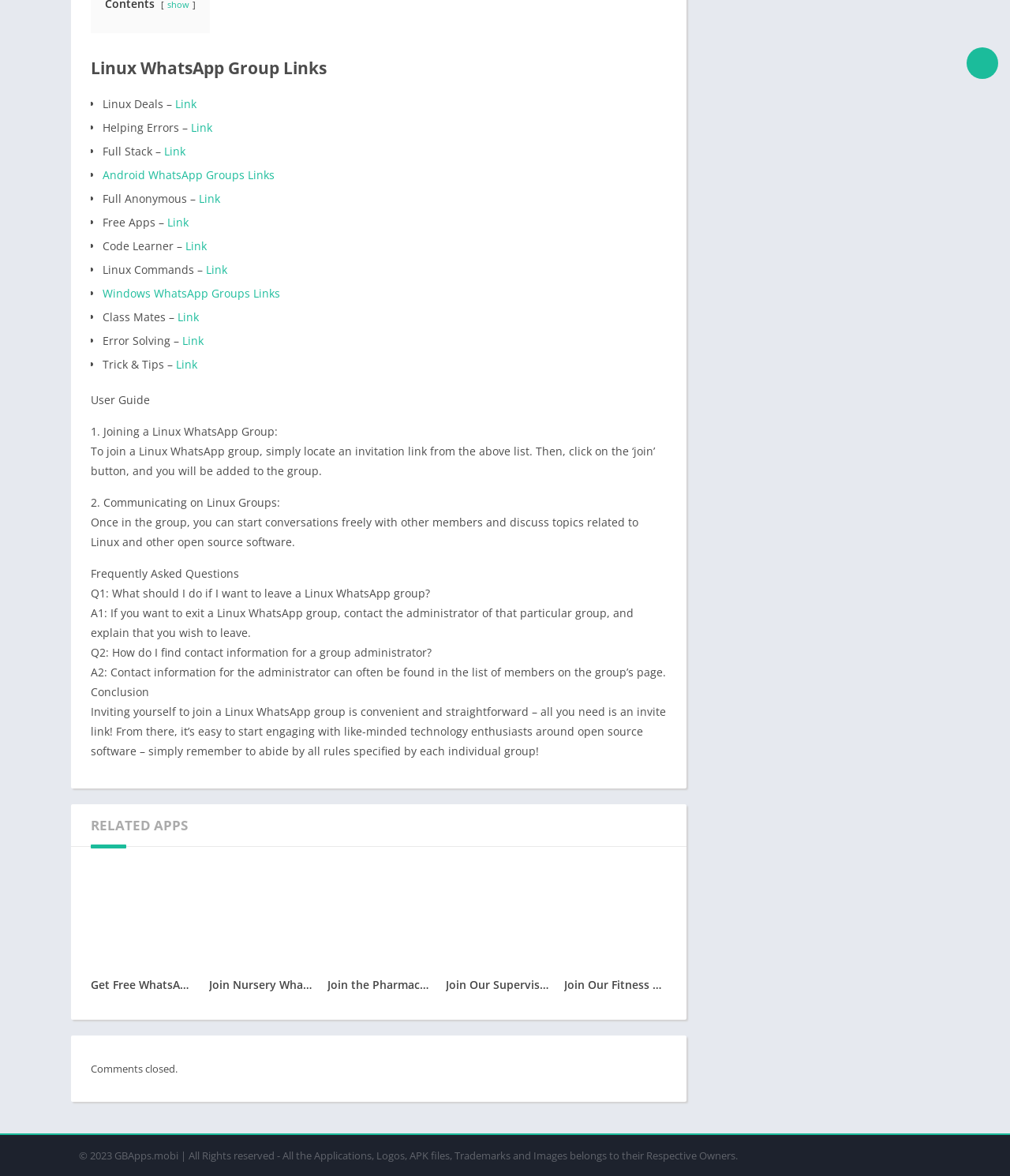Please find the bounding box coordinates of the element that you should click to achieve the following instruction: "Click on 'Join Nursery WhatsApp Group with Latest Links – Stay Updated!' link". The coordinates should be presented as four float numbers between 0 and 1: [left, top, right, bottom].

[0.207, 0.737, 0.309, 0.857]